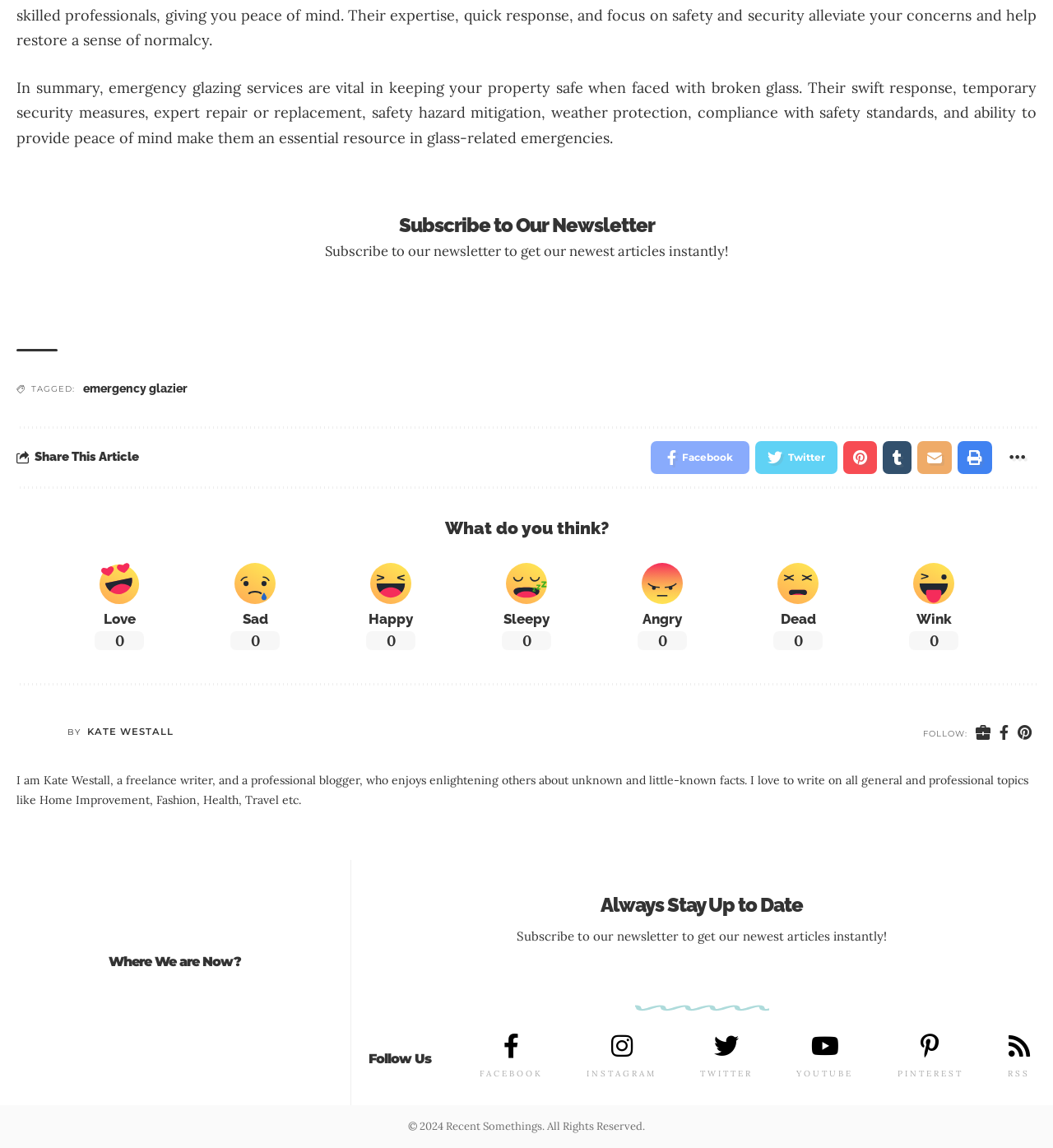Give a concise answer of one word or phrase to the question: 
What is the main topic of the article?

Emergency glazing services